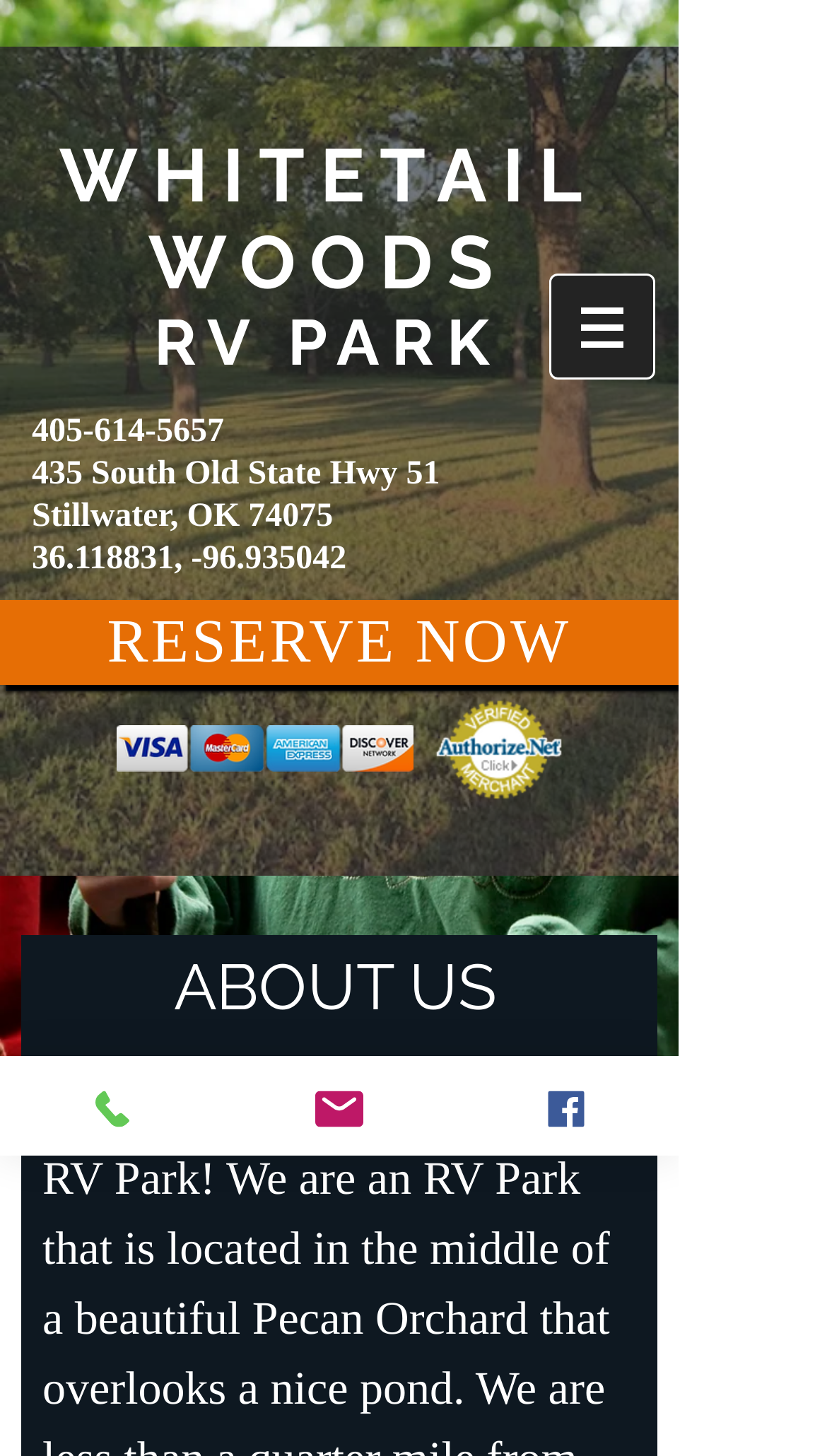Return the bounding box coordinates of the UI element that corresponds to this description: "Stillwater, OK 74075". The coordinates must be given as four float numbers in the range of 0 and 1, [left, top, right, bottom].

[0.038, 0.342, 0.403, 0.367]